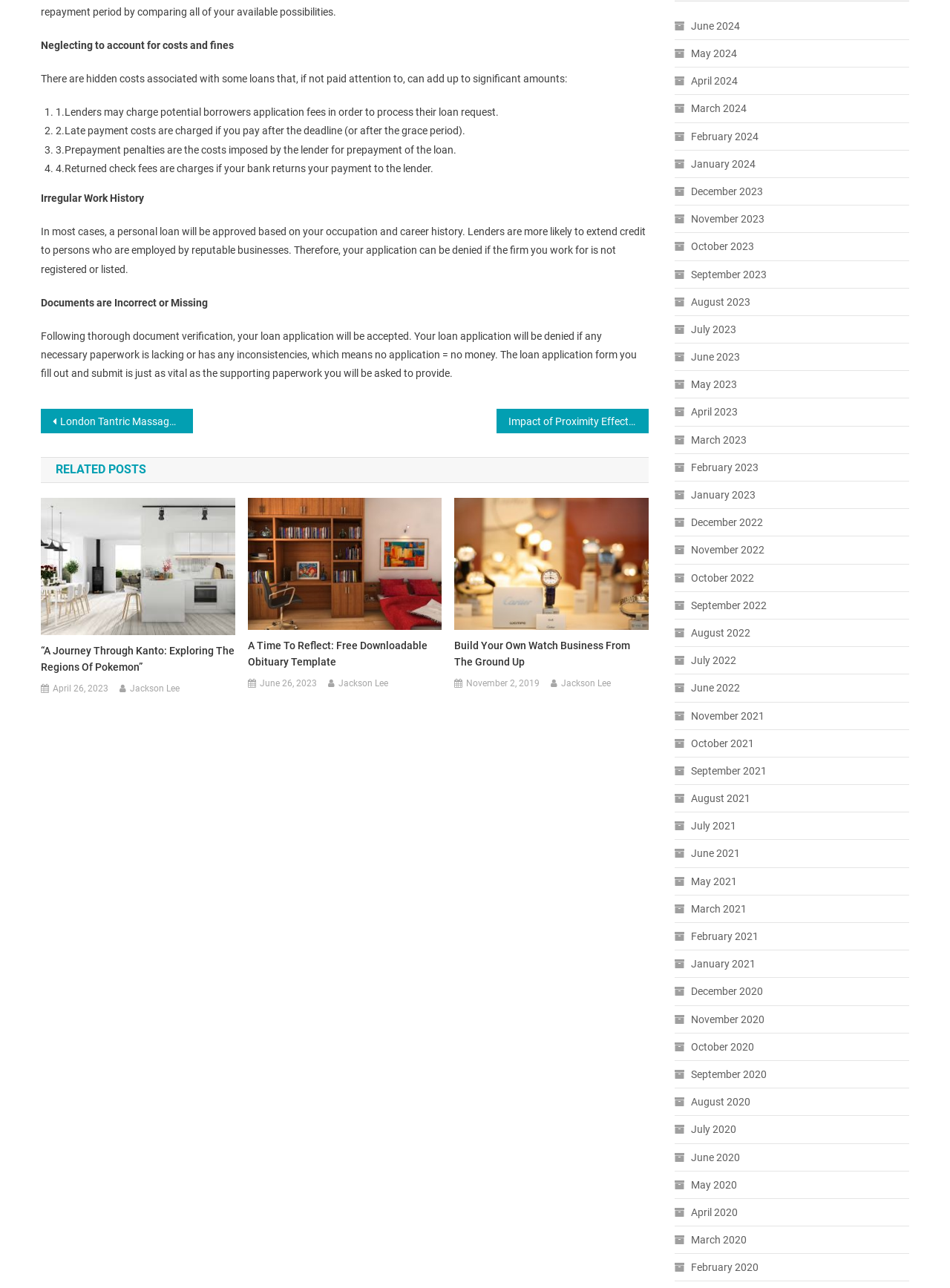Please identify the bounding box coordinates of the clickable element to fulfill the following instruction: "Select 'June 2024'". The coordinates should be four float numbers between 0 and 1, i.e., [left, top, right, bottom].

[0.71, 0.013, 0.779, 0.028]